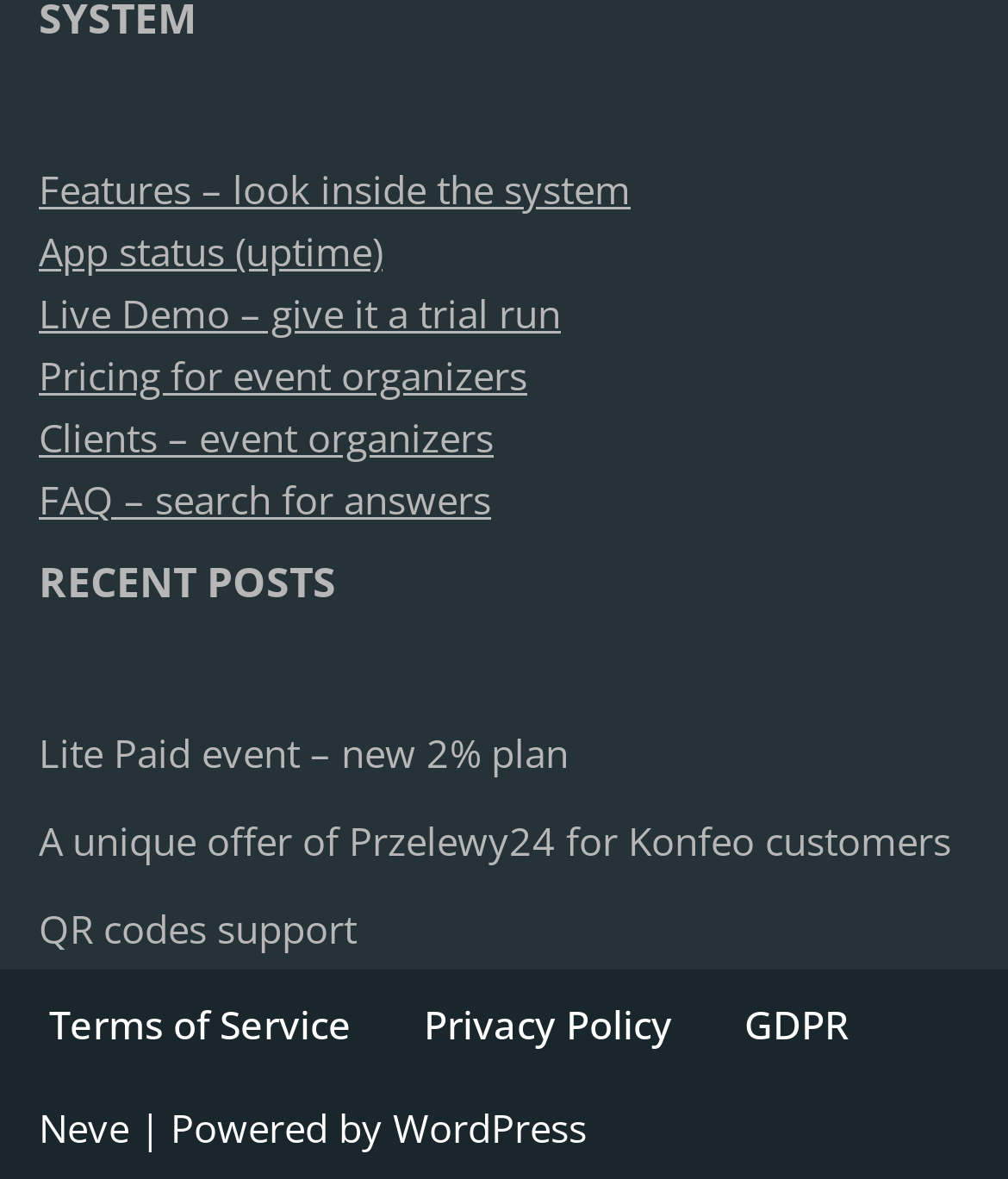Identify the bounding box coordinates of the clickable section necessary to follow the following instruction: "Try the live demo". The coordinates should be presented as four float numbers from 0 to 1, i.e., [left, top, right, bottom].

[0.038, 0.244, 0.556, 0.287]